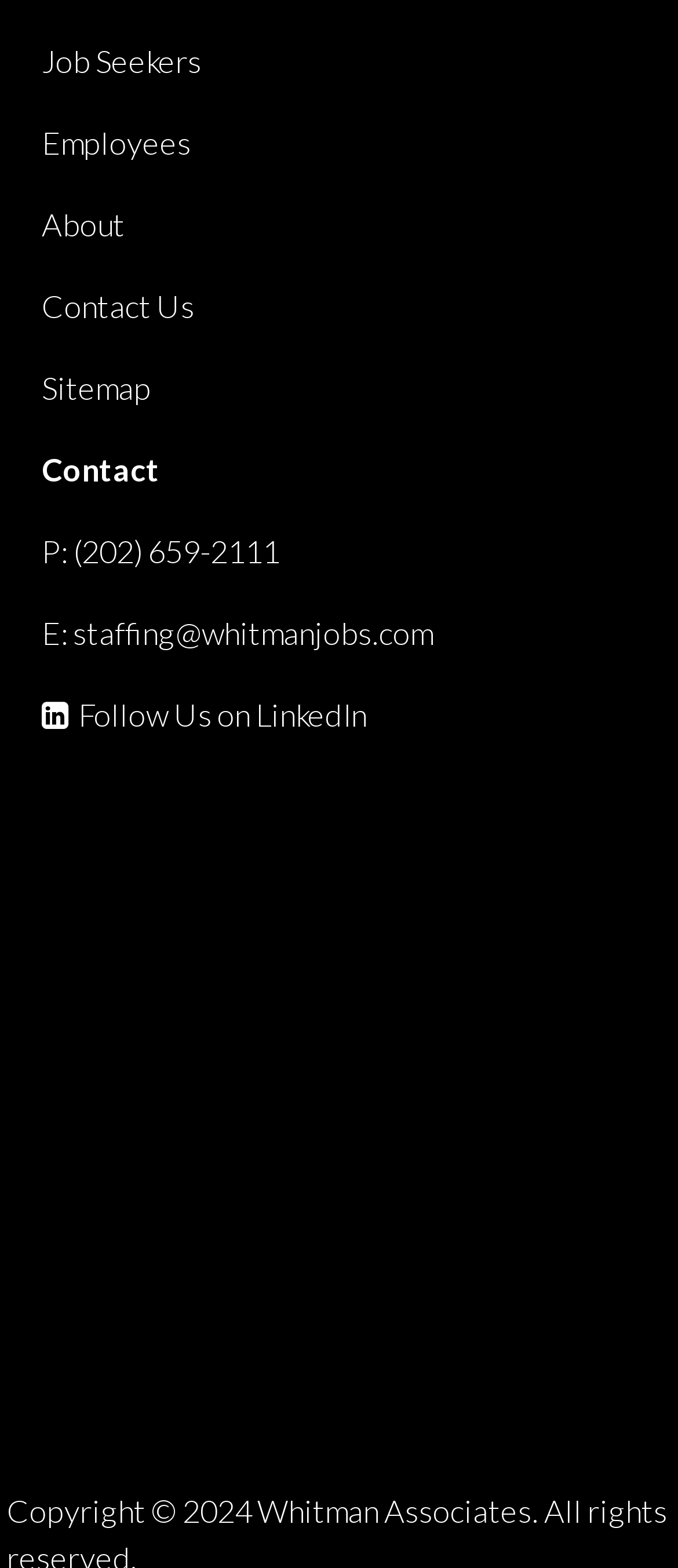Find the bounding box coordinates of the element you need to click on to perform this action: 'Follow Us on LinkedIn'. The coordinates should be represented by four float values between 0 and 1, in the format [left, top, right, bottom].

[0.107, 0.443, 0.541, 0.468]